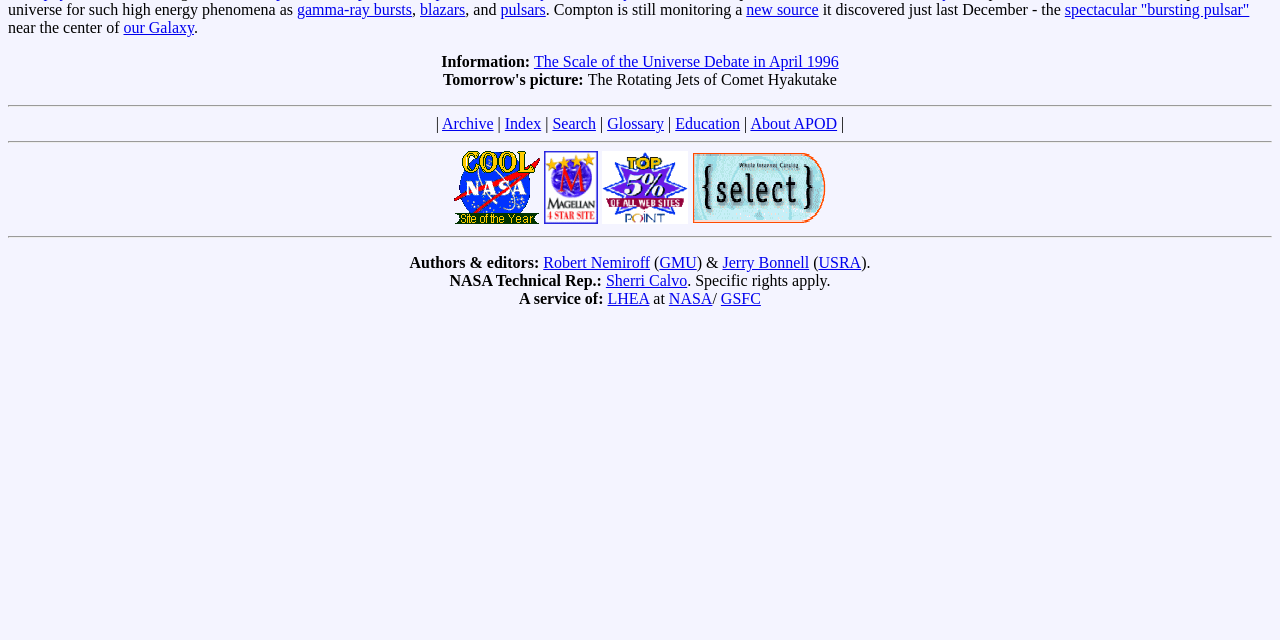Provide the bounding box coordinates in the format (top-left x, top-left y, bottom-right x, bottom-right y). All values are floating point numbers between 0 and 1. Determine the bounding box coordinate of the UI element described as: spectacular "bursting pulsar"

[0.832, 0.002, 0.976, 0.029]